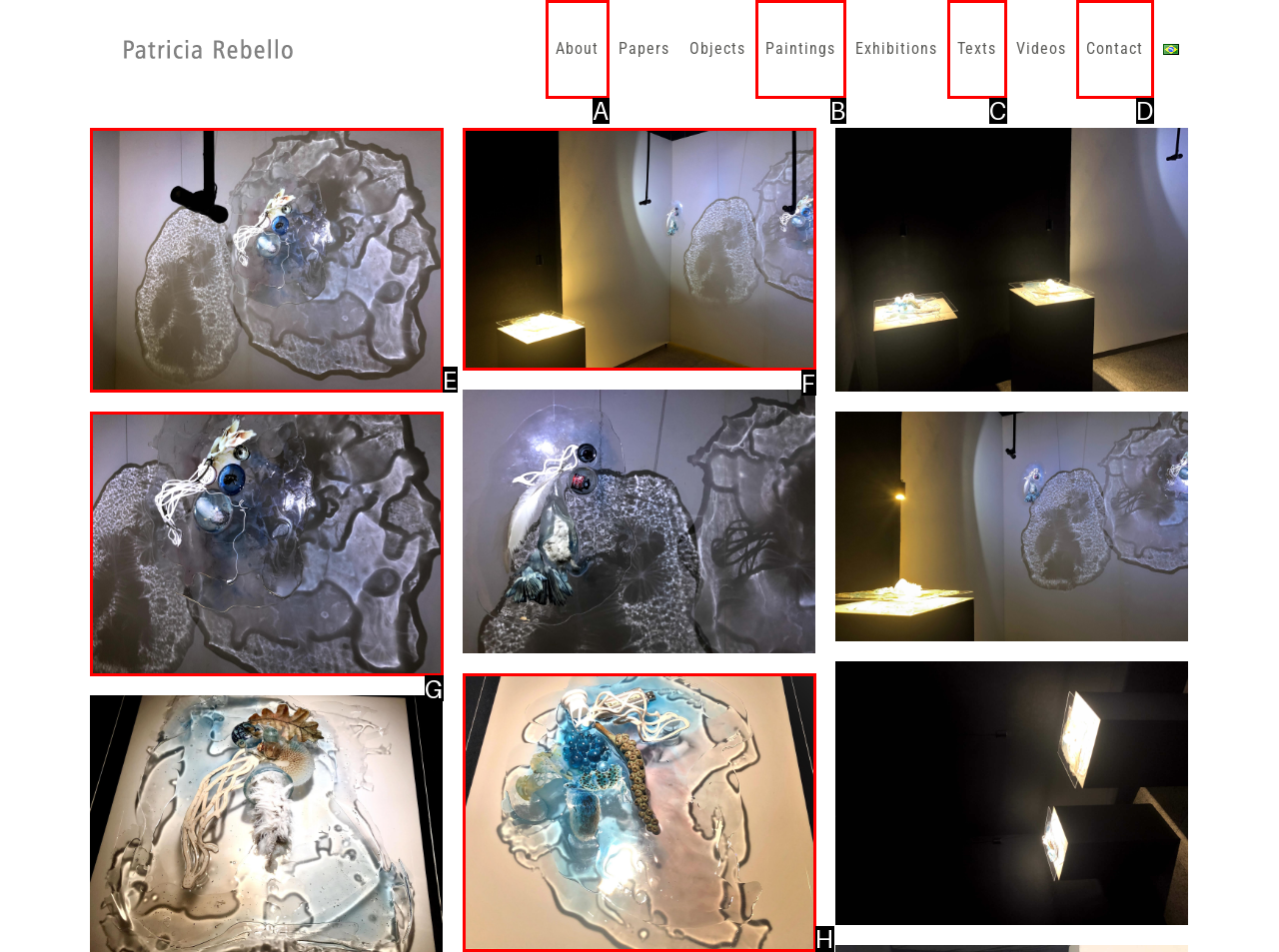Please determine which option aligns with the description: title="IMG_7437". Respond with the option’s letter directly from the available choices.

E